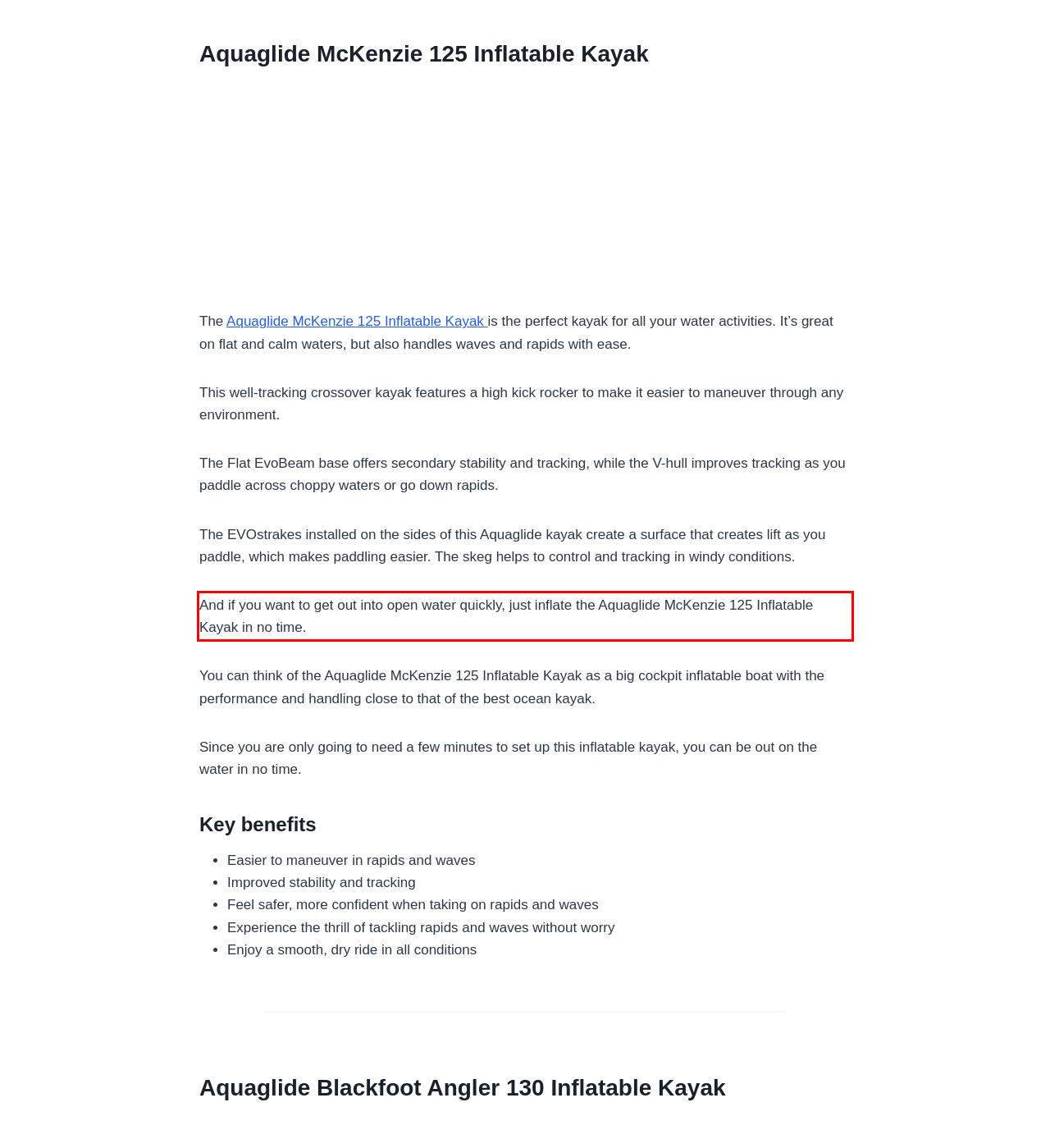You are provided with a webpage screenshot that includes a red rectangle bounding box. Extract the text content from within the bounding box using OCR.

And if you want to get out into open water quickly, just inflate the Aquaglide McKenzie 125 Inflatable Kayak in no time.